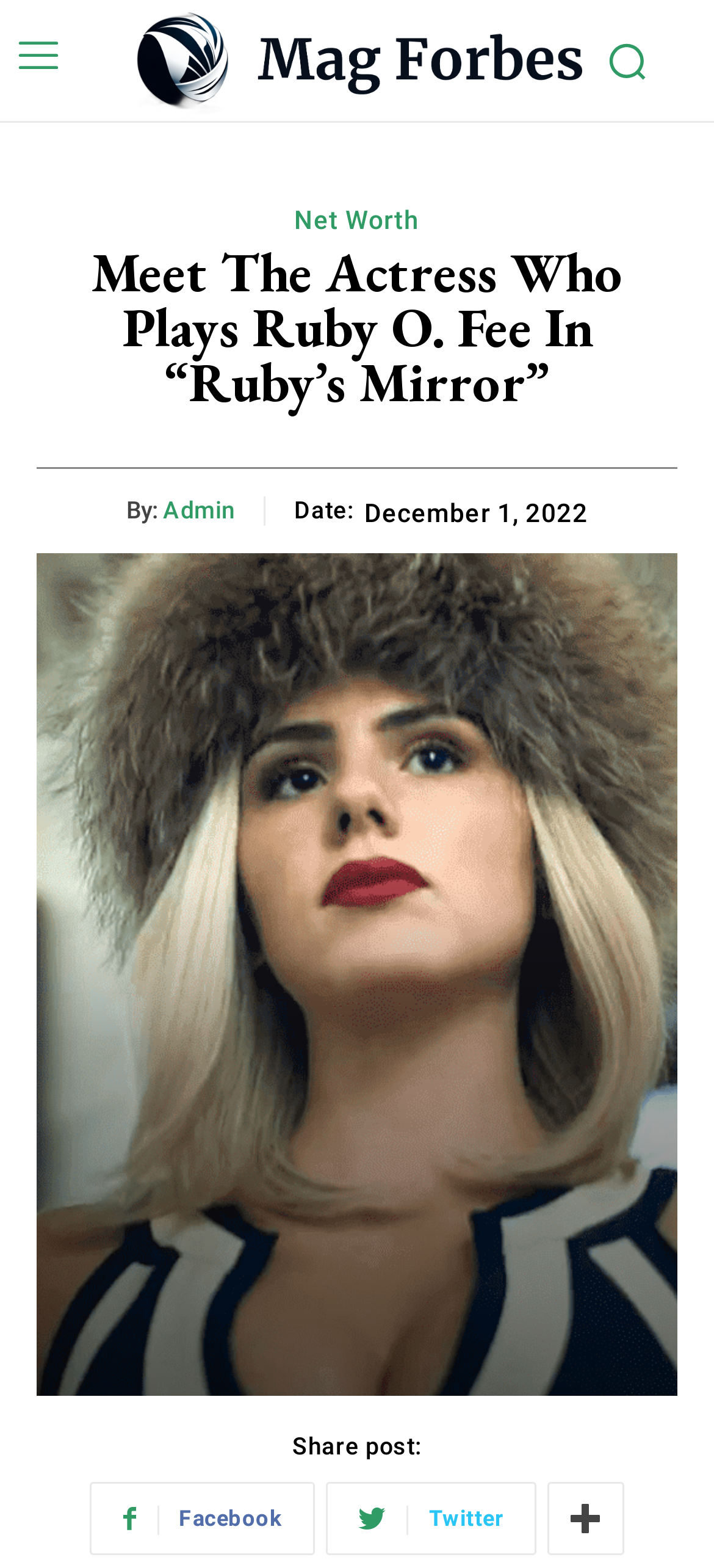Find the bounding box coordinates for the HTML element specified by: "parent_node: Search for: value="Search"".

None